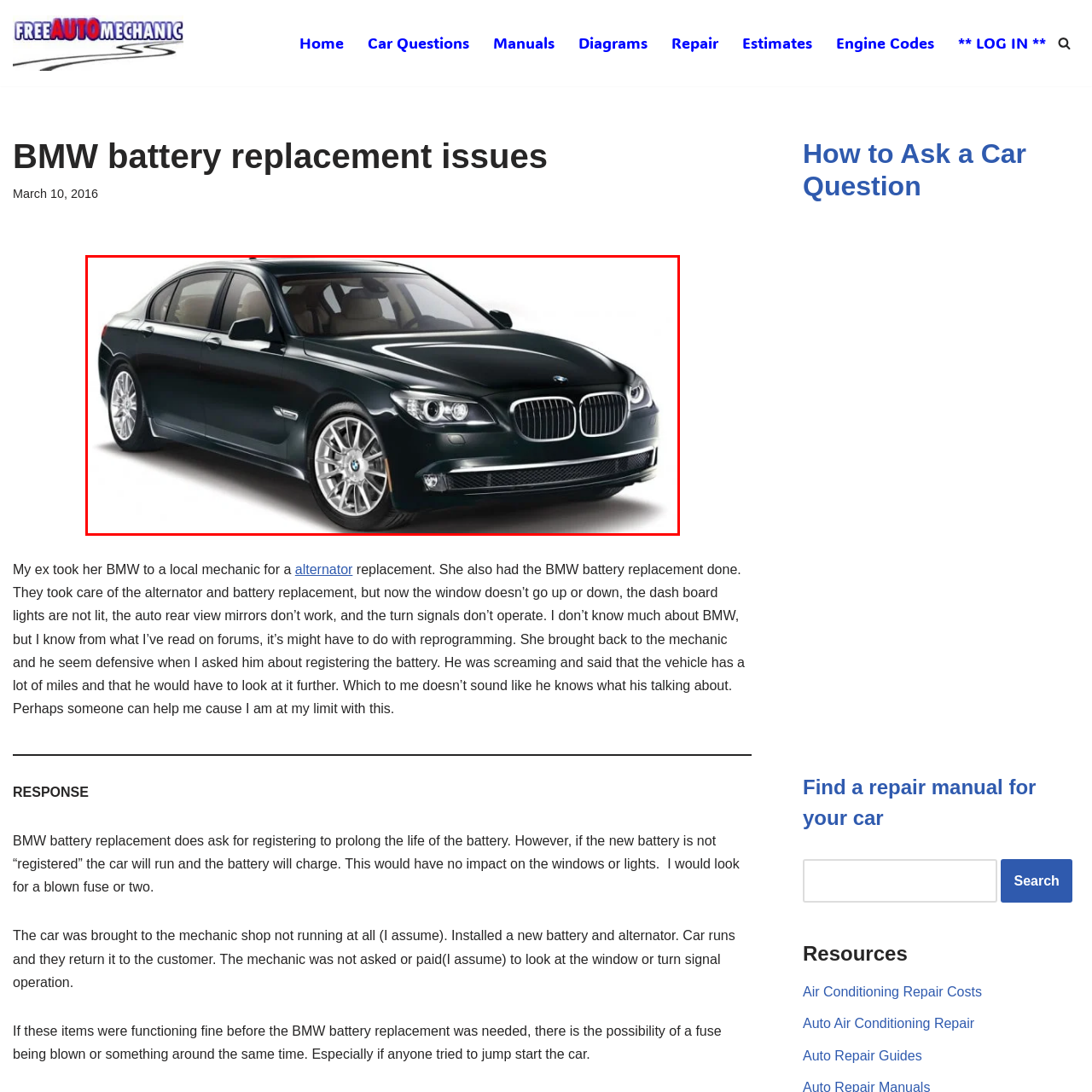What is the purpose of the kidney grille?
Please carefully analyze the image highlighted by the red bounding box and give a thorough response based on the visual information contained within that section.

The caption states that the kidney grille 'reflects BMW's commitment to luxury and performance', suggesting that the grille is a design element that showcases the brand's values and priorities.